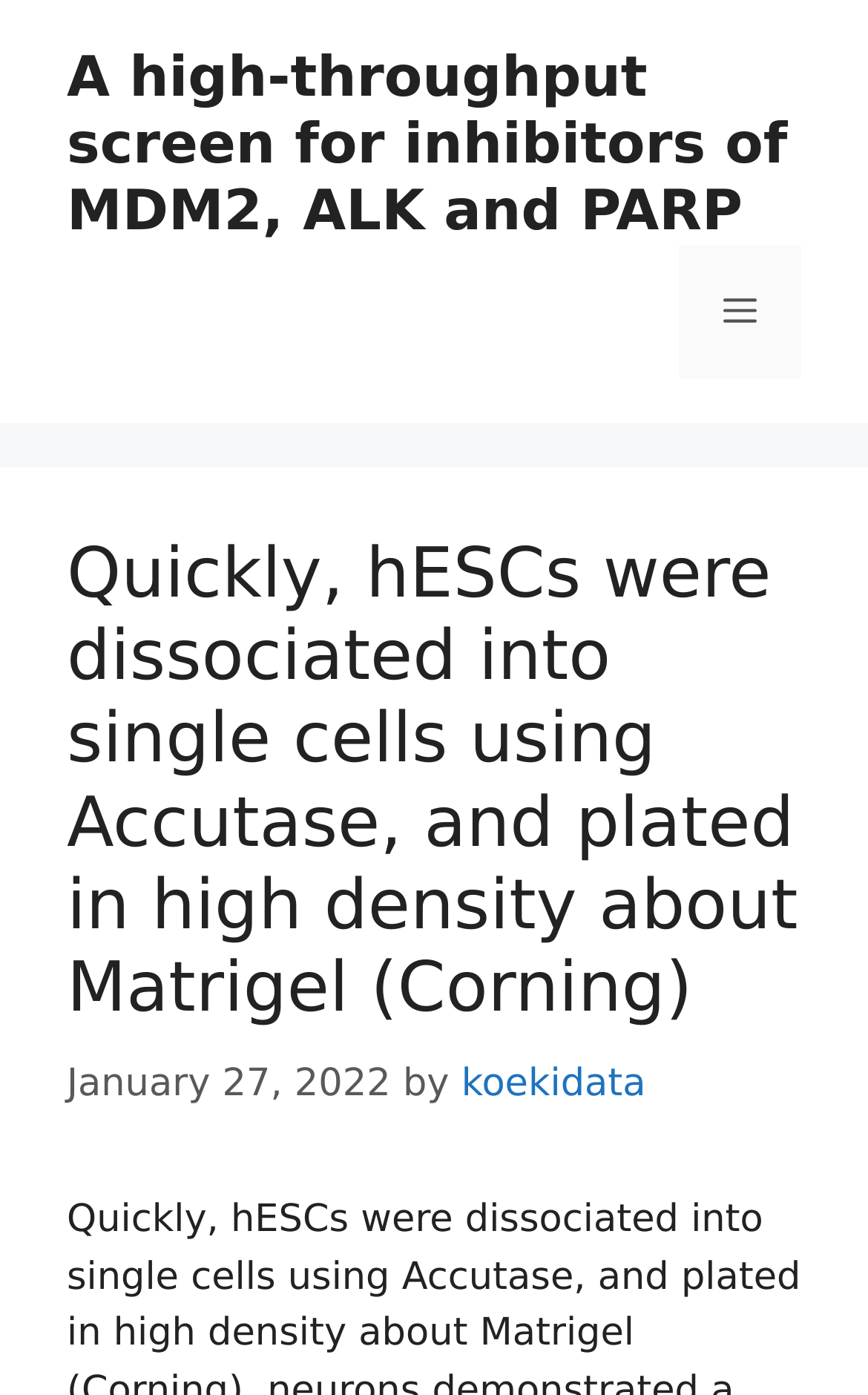Who is the author of the article?
Use the screenshot to answer the question with a single word or phrase.

koekidata